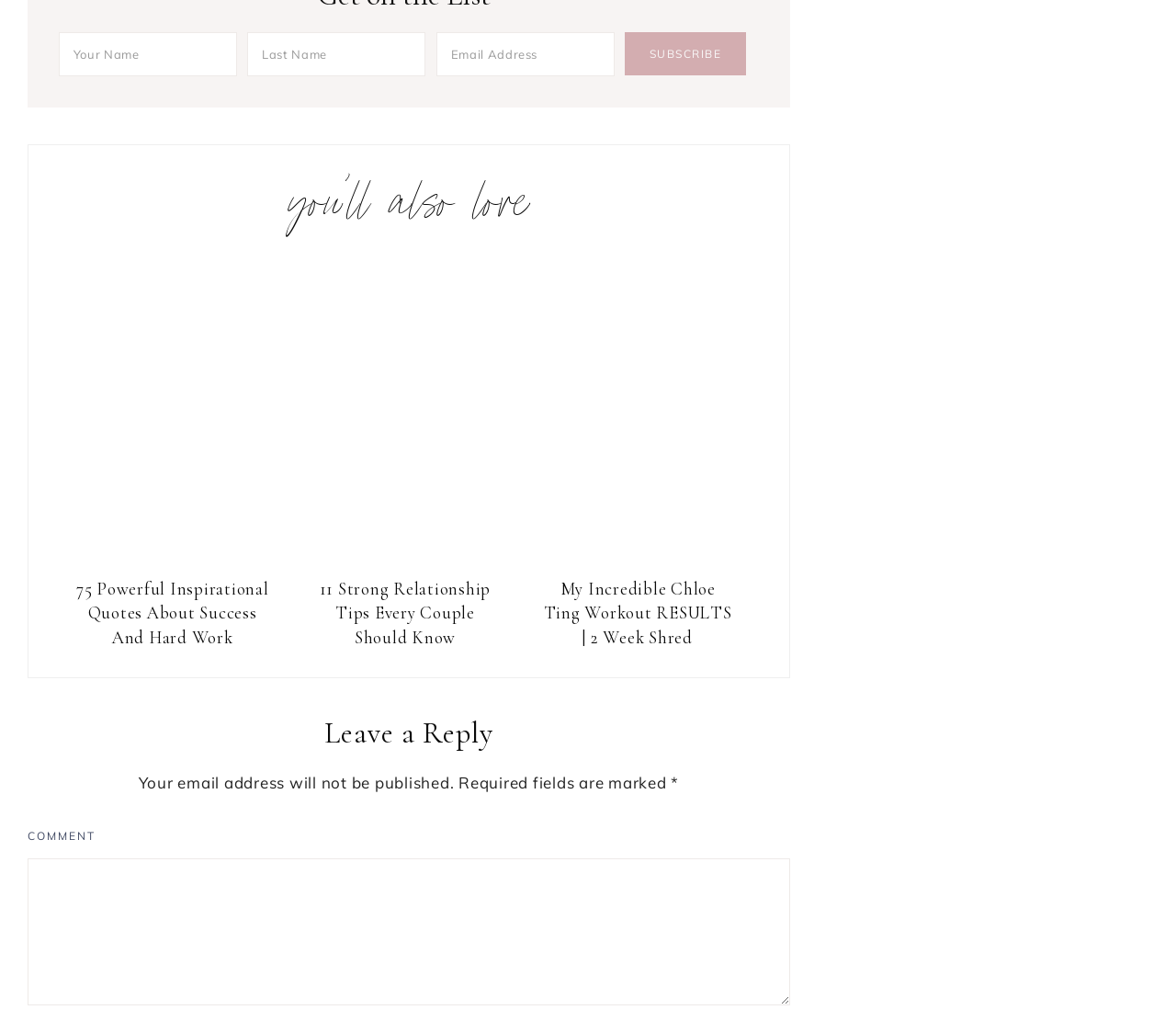Please provide the bounding box coordinates for the UI element as described: "parent_node: COMMENT name="comment"". The coordinates must be four floats between 0 and 1, represented as [left, top, right, bottom].

[0.023, 0.841, 0.672, 0.985]